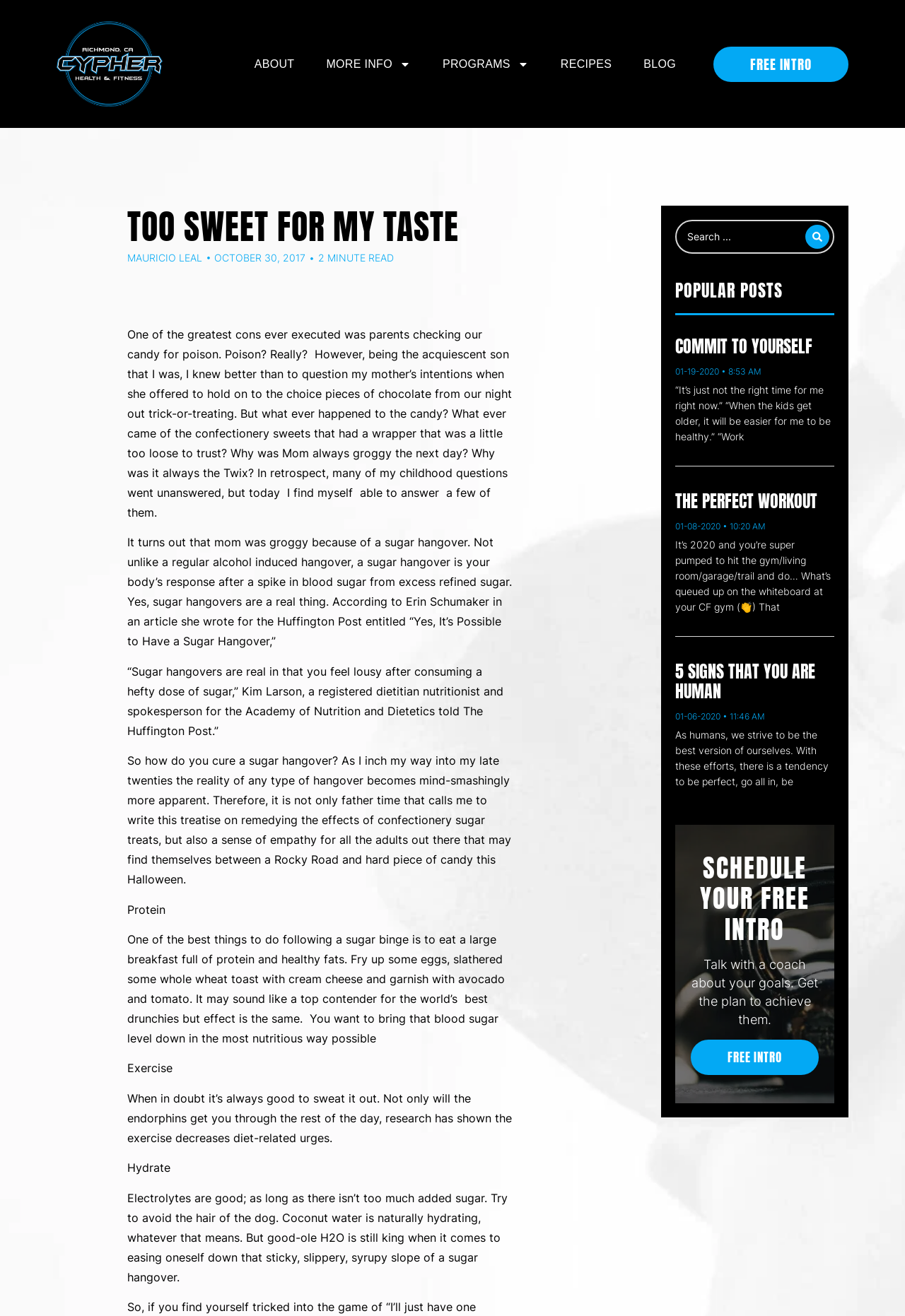Offer a comprehensive description of the webpage’s content and structure.

This webpage is titled "Too Sweet For My Taste - Cypher Health & Fitness" and has a navigation menu at the top with links to "ABOUT", "MORE INFO", "PROGRAMS", "RECIPES", and "BLOG". The menu items are evenly spaced and aligned horizontally across the top of the page.

Below the navigation menu, there is a prominent heading "TOO SWEET FOR MY TASTE" followed by the author's name "MAURICIO LEAL" and the date "OCTOBER 30, 2017". The article's content is divided into several paragraphs, with the first paragraph discussing the idea of parents checking candy for poison and the author's childhood experiences.

The article continues to discuss the concept of a "sugar hangover" and its effects on the body. It cites an article from the Huffington Post and provides quotes from a registered dietitian nutritionist. The article then offers advice on how to cure a sugar hangover, including eating protein-rich foods, exercising, and hydrating.

On the right side of the page, there is a search bar with a search button. Below the search bar, there is a section titled "POPULAR POSTS" with three article previews. Each preview includes a heading, a date, and a brief summary of the article.

At the bottom of the page, there is a call-to-action section with a heading "SCHEDULE YOUR FREE INTRO" and a brief description of the service. There is also a "FREE INTRO" button to encourage visitors to take action.